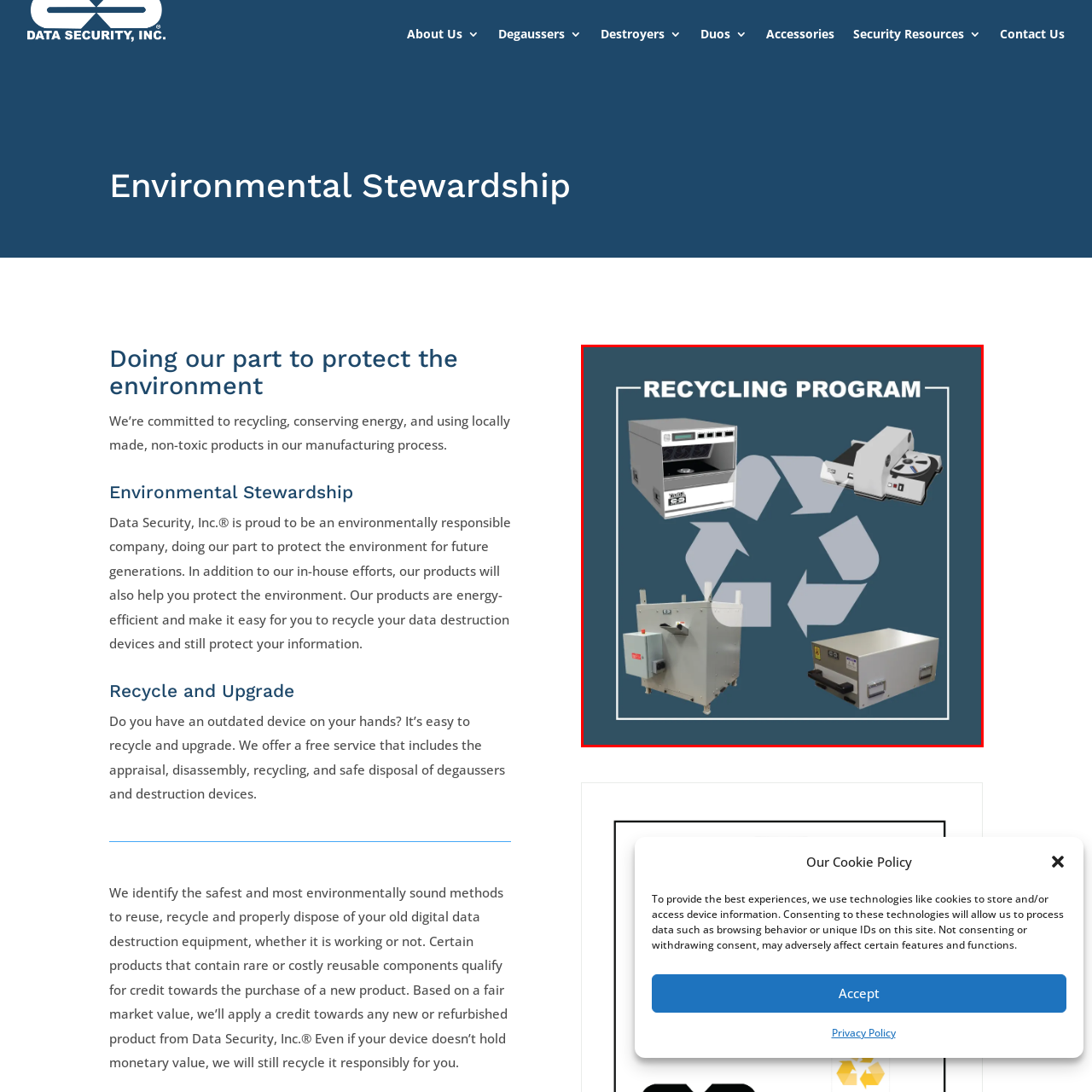Offer an in-depth description of the picture located within the red frame.

The image showcases a visual representation of a recycling program, featuring various data destruction devices surrounded by a prominent recycling symbol. In the center, the symbol emphasizes the commitment to sustainability. The devices displayed include a degausser for hard drives, a data destruction machine, and protective enclosures, all designed for safe and environmentally responsible disposal of outdated technology. The overall color scheme is a calming blue, conveying a sense of eco-friendliness and corporate responsibility. This imagery aligns with the company's dedication to environmental stewardship and promotes its services aimed at recycling and upgrading old digital devices.